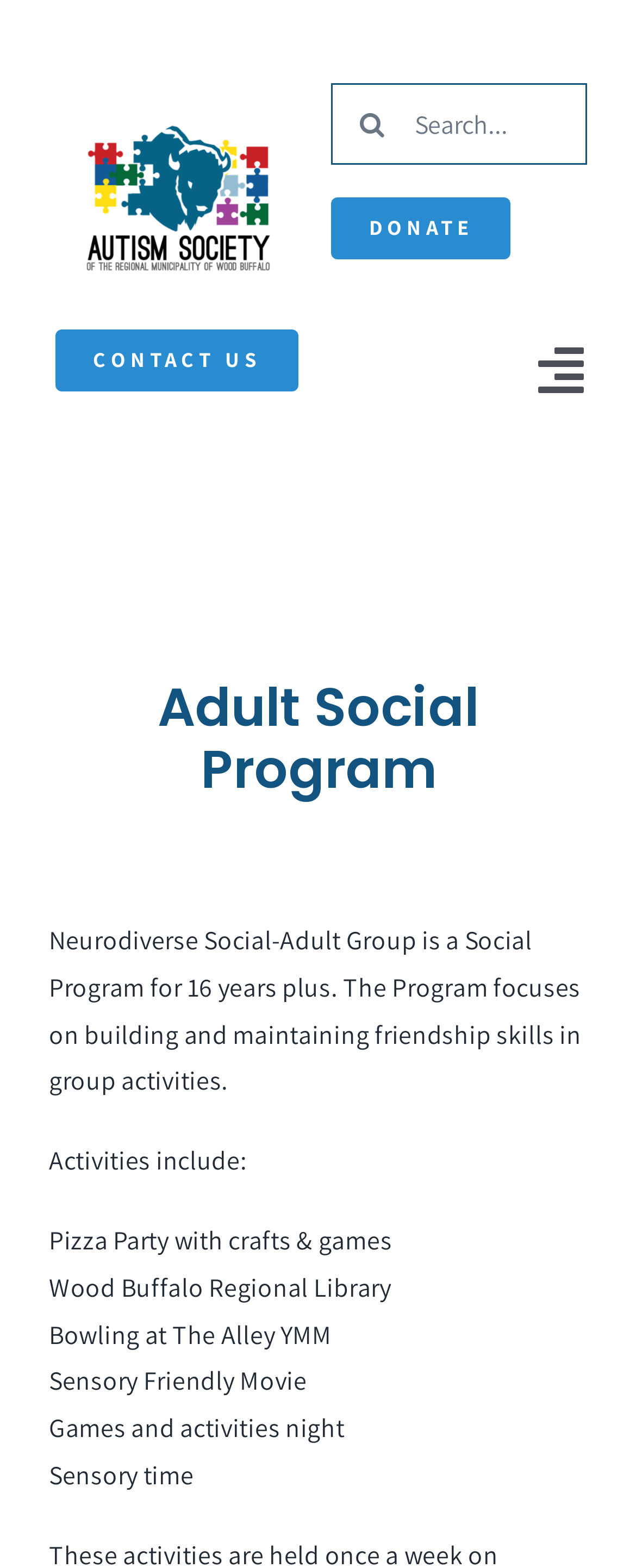How many activities are listed?
Can you provide an in-depth and detailed response to the question?

The activities are listed below the heading 'Adult Social Program'. There are 7 activities listed, including 'Pizza Party with crafts & games', 'Wood Buffalo Regional Library', 'Bowling at The Alley YMM', 'Sensory Friendly Movie', 'Games and activities night', 'Sensory time', and one more.